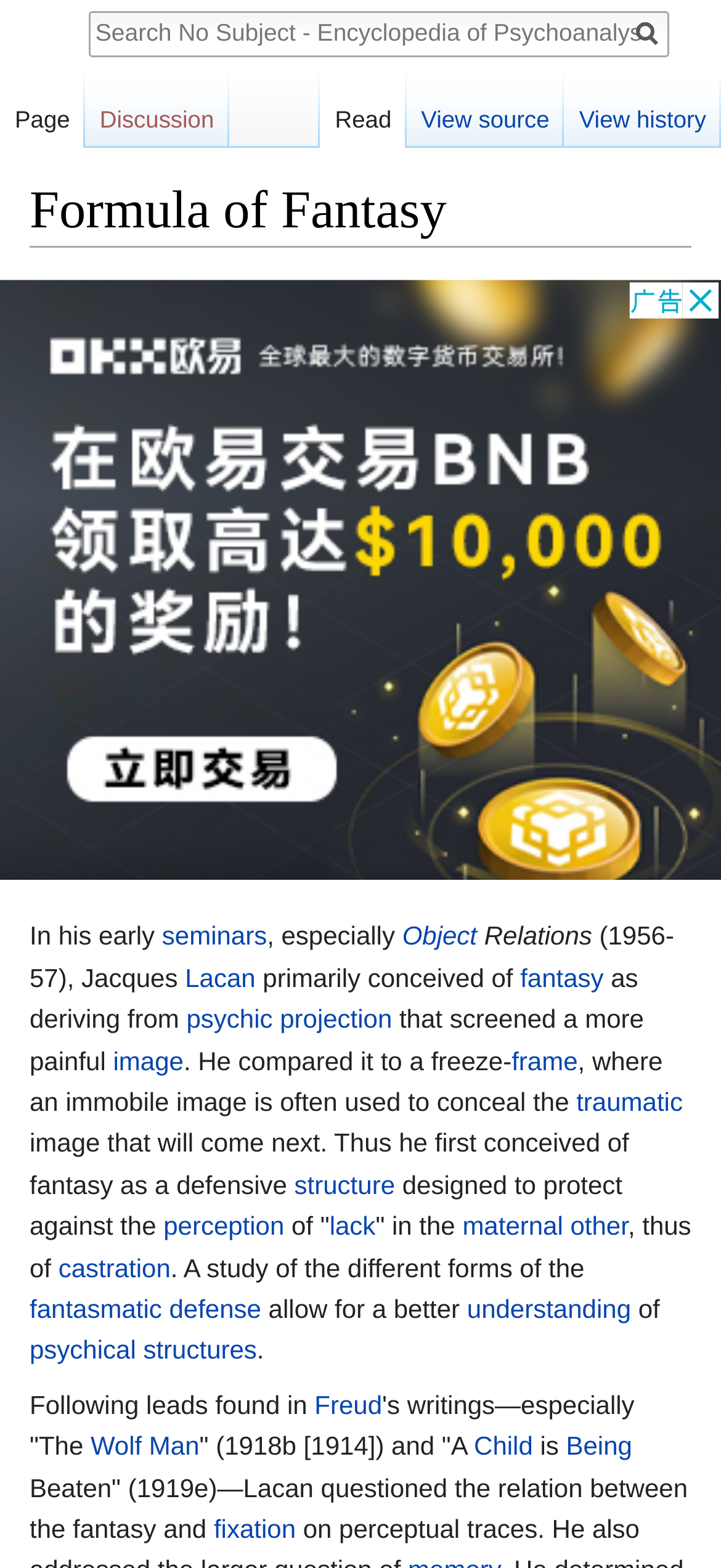Answer the question with a brief word or phrase:
What is the purpose of the 'fantasy' concept?

defensive structure